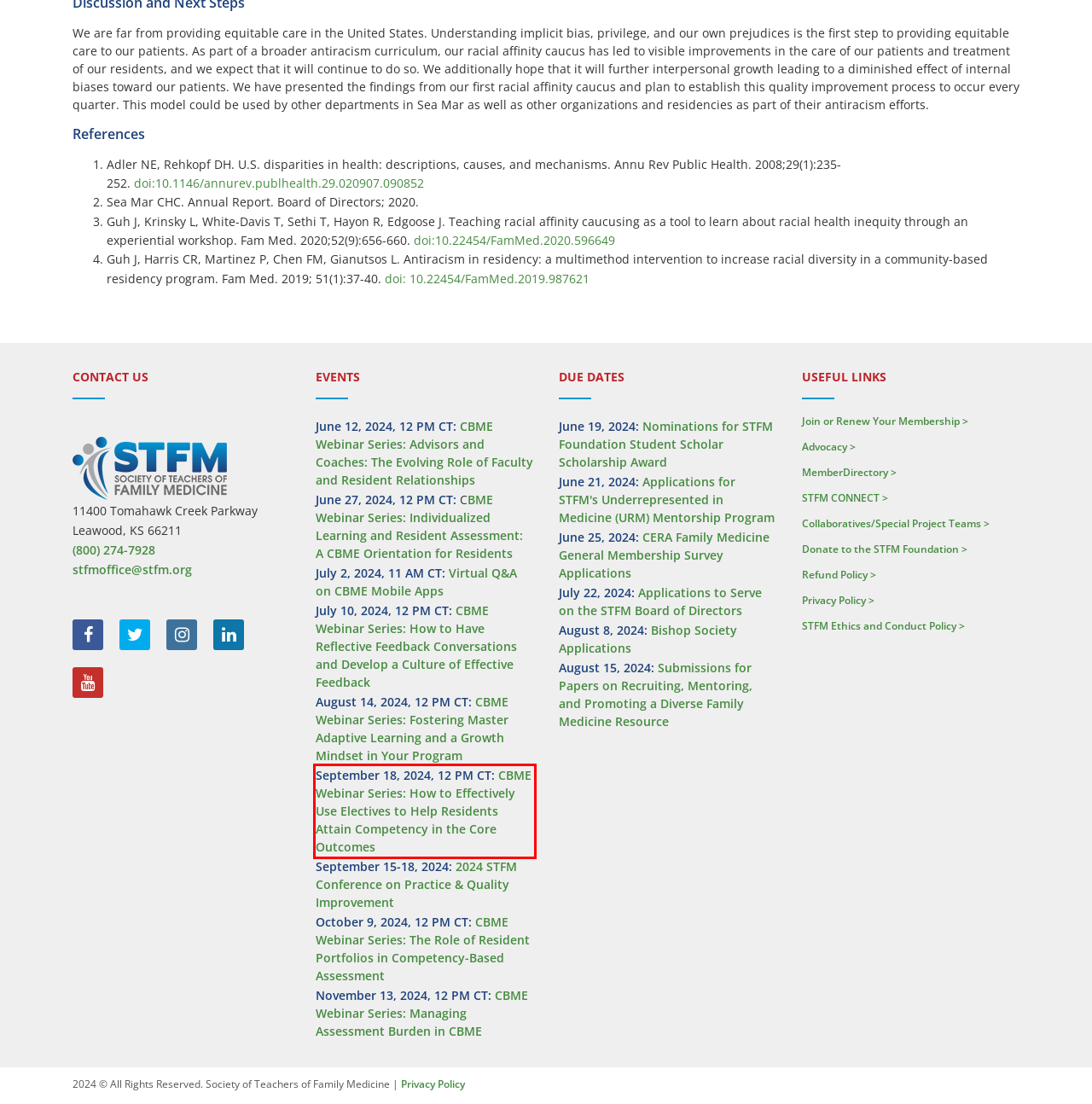Perform OCR on the text inside the red-bordered box in the provided screenshot and output the content.

September 18, 2024, 12 PM CT: CBME Webinar Series: How to Effectively Use Electives to Help Residents Attain Competency in the Core Outcomes